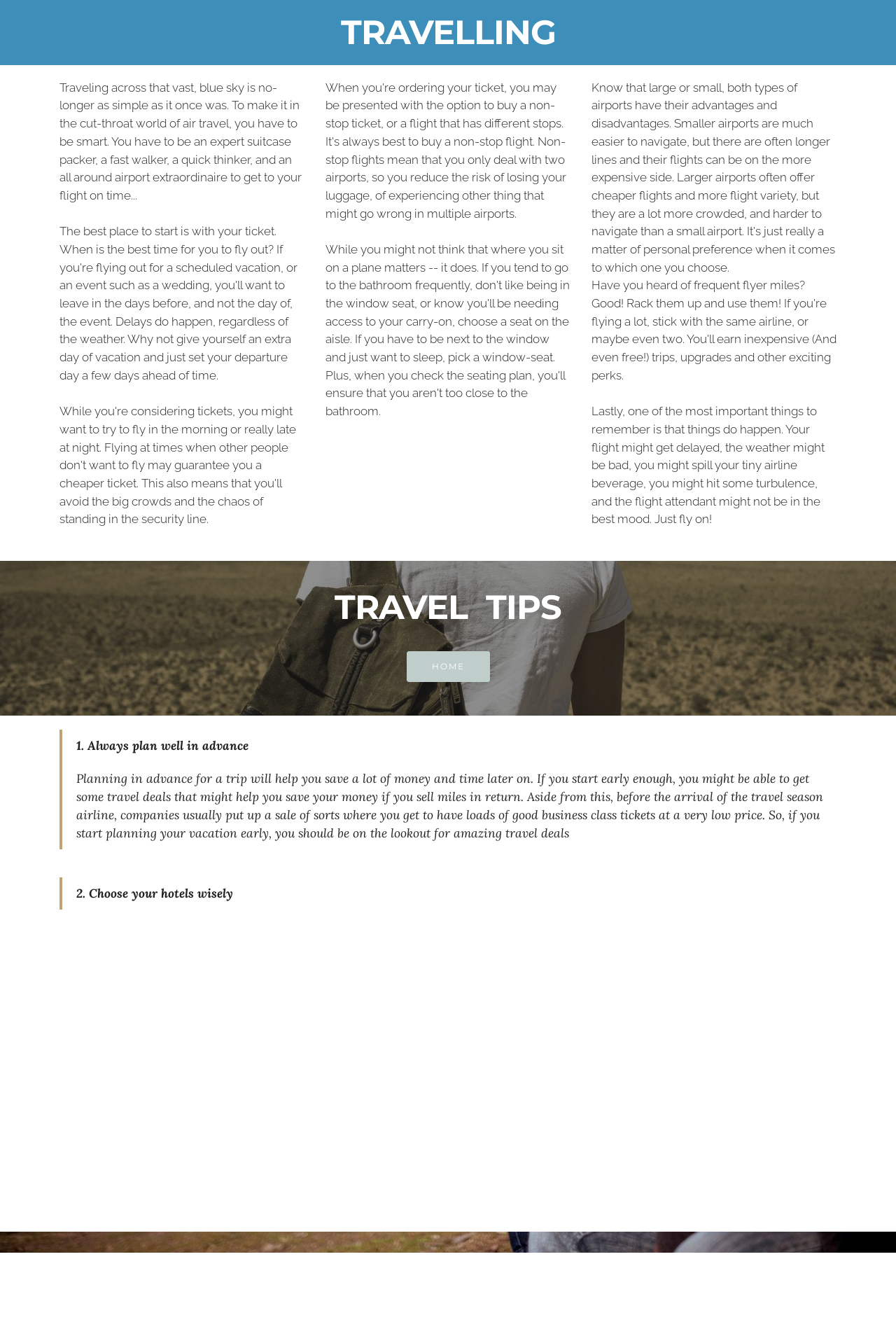What is one of the most important things to remember while traveling?
Provide a detailed and extensive answer to the question.

The webpage emphasizes that things do happen while traveling, such as flight delays, bad weather, and turbulence, and it's essential to be prepared and flexible to handle these situations.